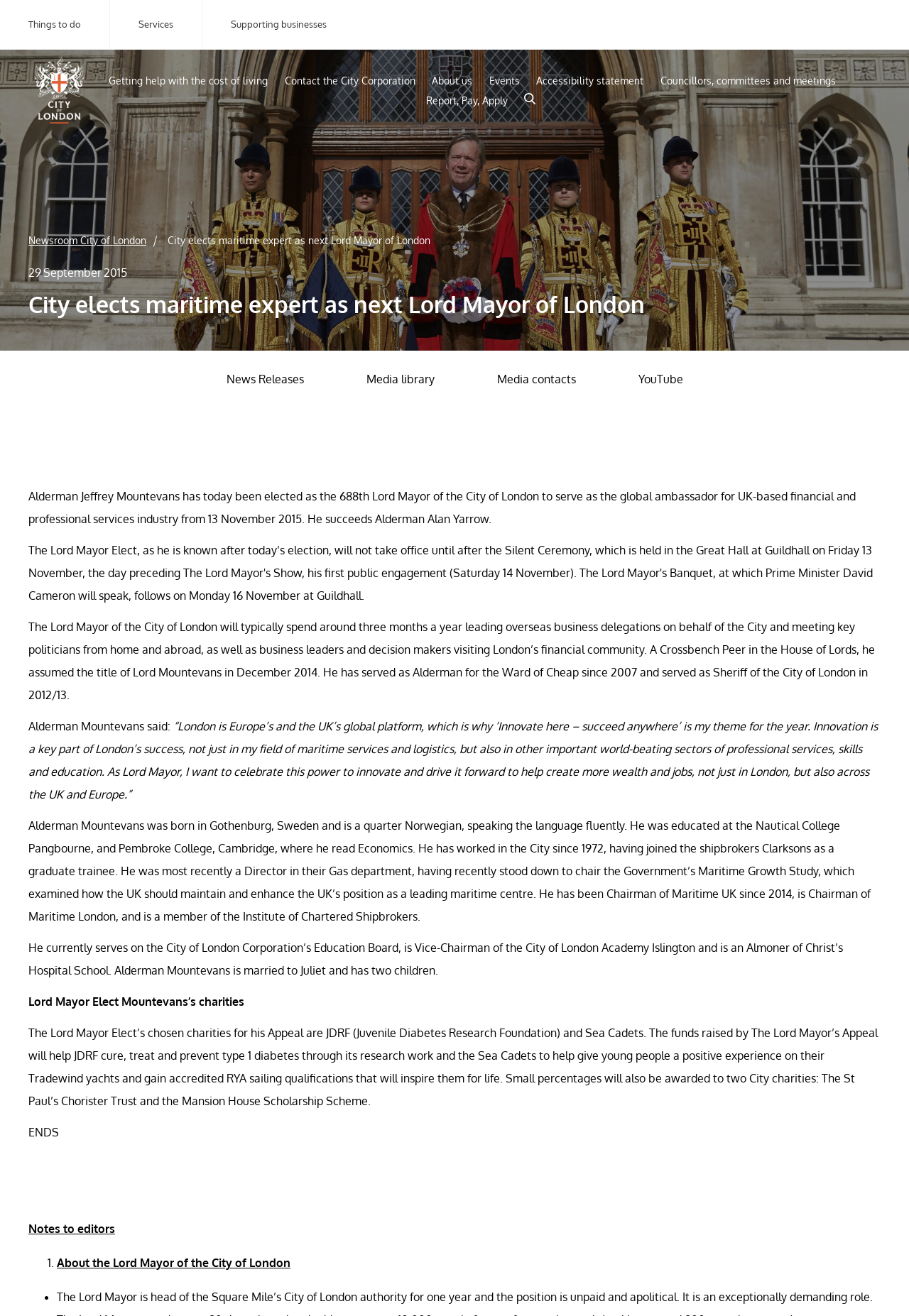Locate and provide the bounding box coordinates for the HTML element that matches this description: "Media contacts".

[0.537, 0.275, 0.643, 0.302]